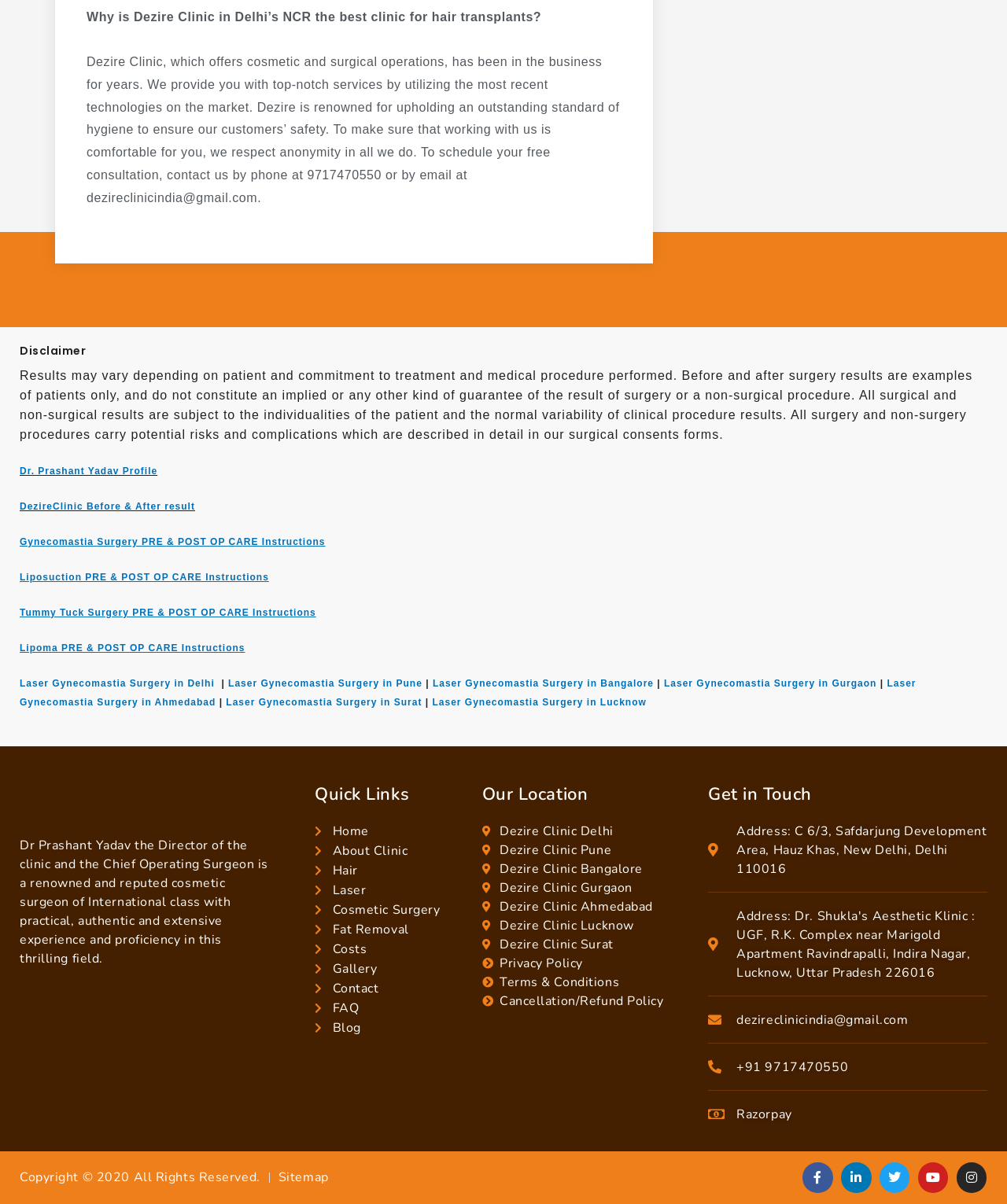Find the bounding box coordinates for the area you need to click to carry out the instruction: "Check the before and after results". The coordinates should be four float numbers between 0 and 1, indicated as [left, top, right, bottom].

[0.02, 0.416, 0.194, 0.425]